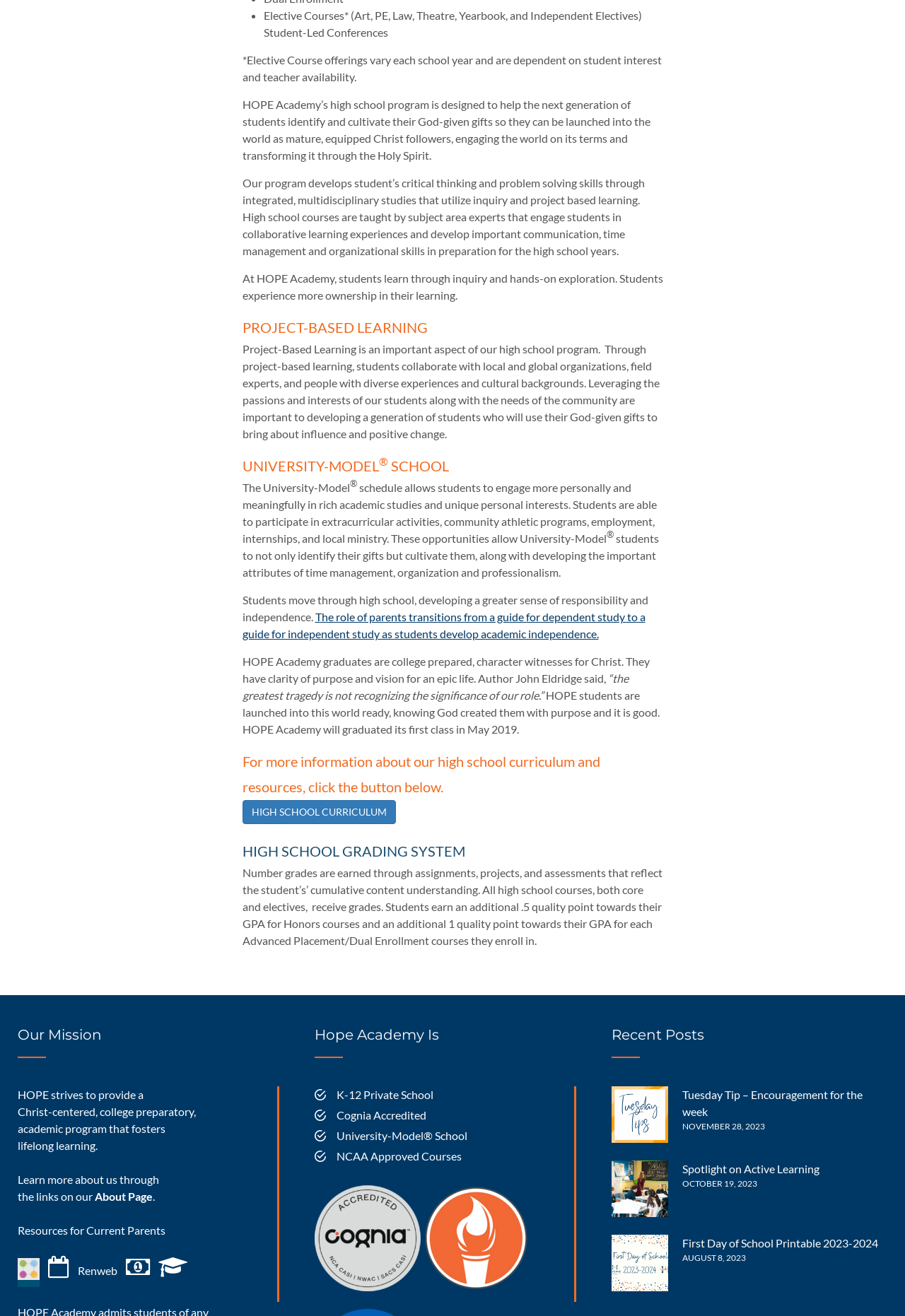Please predict the bounding box coordinates of the element's region where a click is necessary to complete the following instruction: "Read the 'Tuesday Tip – Encouragement for the week' post". The coordinates should be represented by four float numbers between 0 and 1, i.e., [left, top, right, bottom].

[0.676, 0.826, 0.738, 0.869]